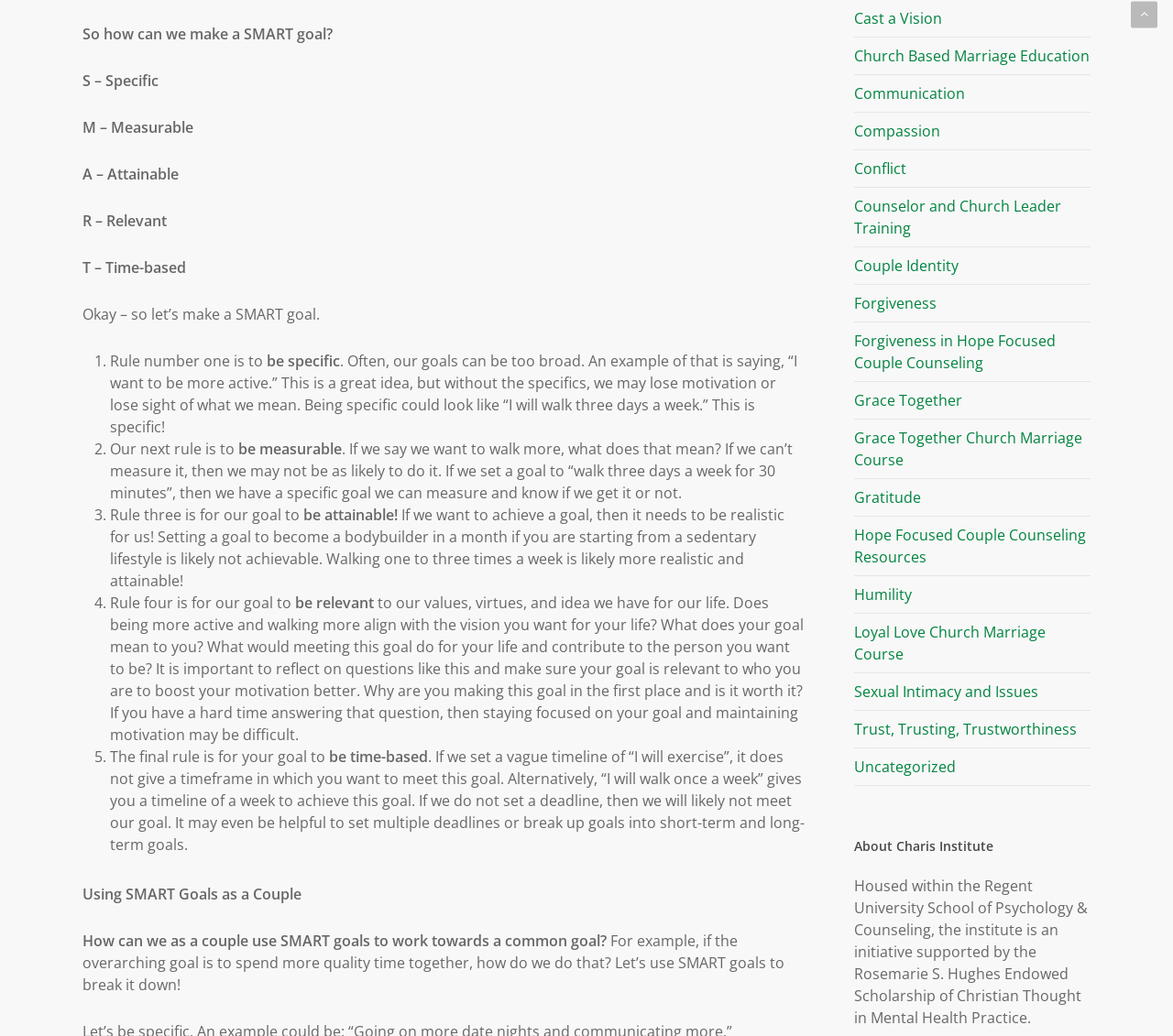Identify the bounding box coordinates for the element you need to click to achieve the following task: "Learn about 'About Charis Institute'". Provide the bounding box coordinates as four float numbers between 0 and 1, in the form [left, top, right, bottom].

[0.728, 0.803, 0.93, 0.831]